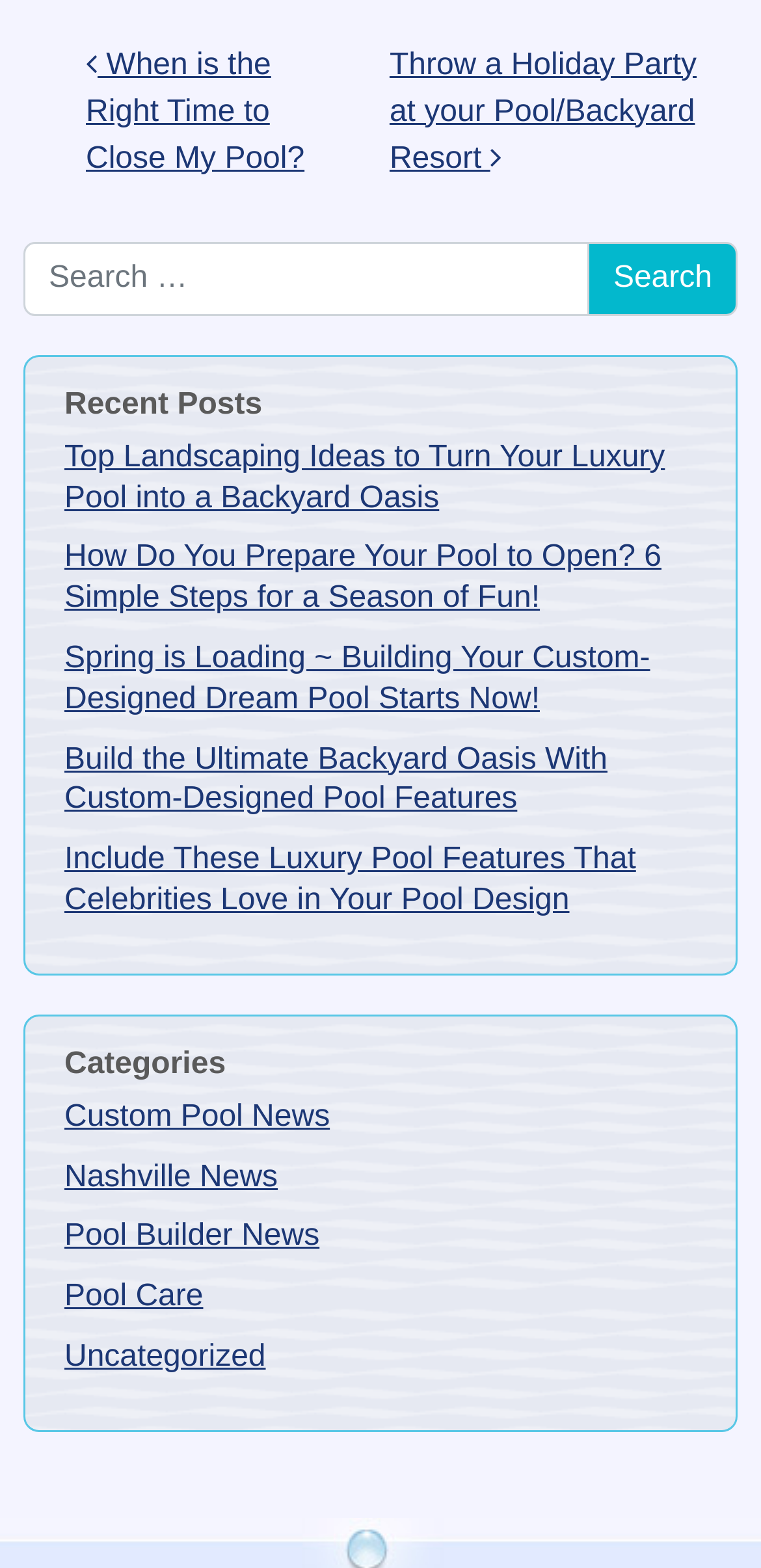Please identify the bounding box coordinates of the region to click in order to complete the given instruction: "Explore recent posts". The coordinates should be four float numbers between 0 and 1, i.e., [left, top, right, bottom].

[0.085, 0.246, 0.928, 0.27]